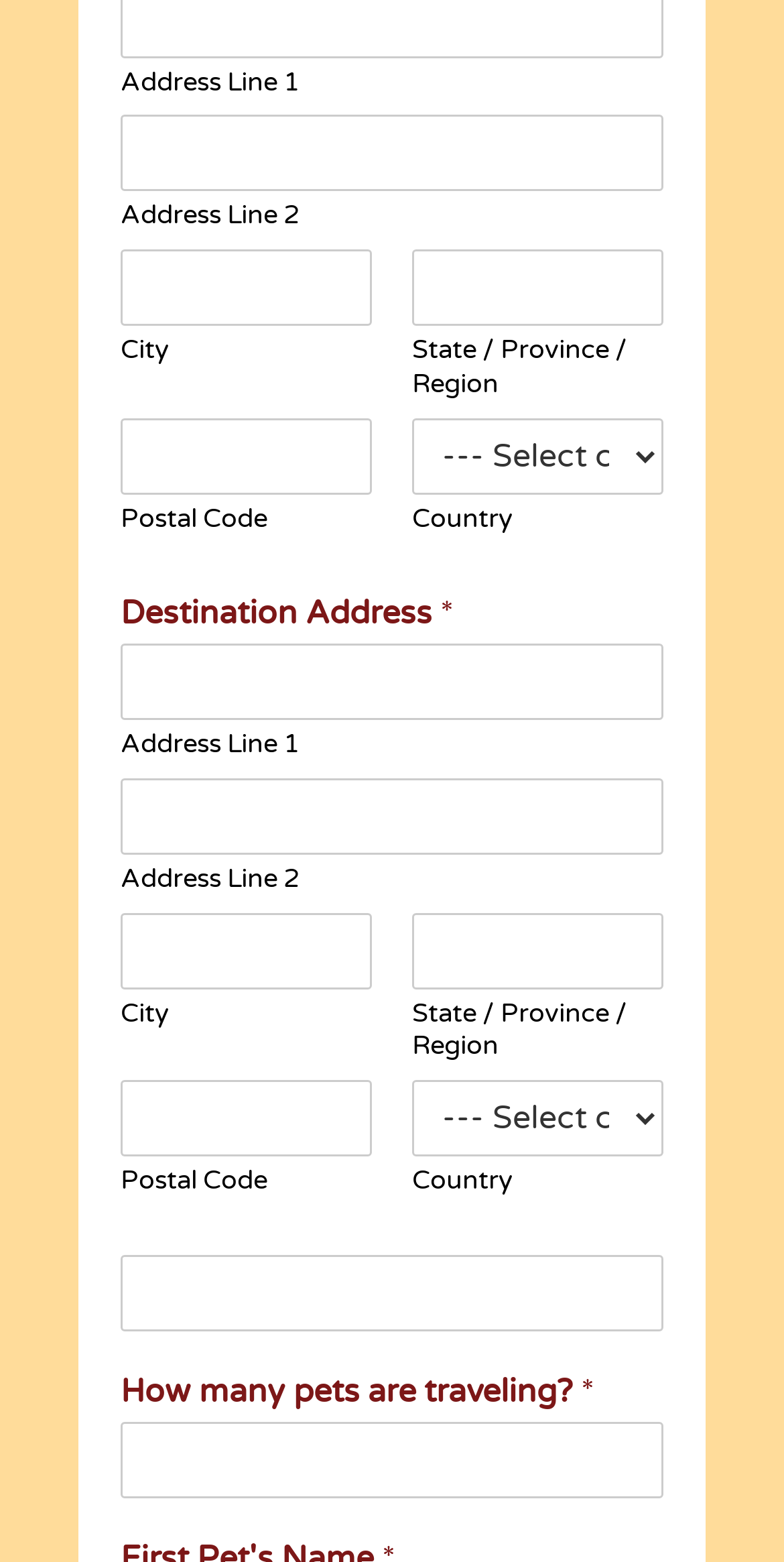Please pinpoint the bounding box coordinates for the region I should click to adhere to this instruction: "Input Owner's Phone".

[0.154, 0.804, 0.846, 0.853]